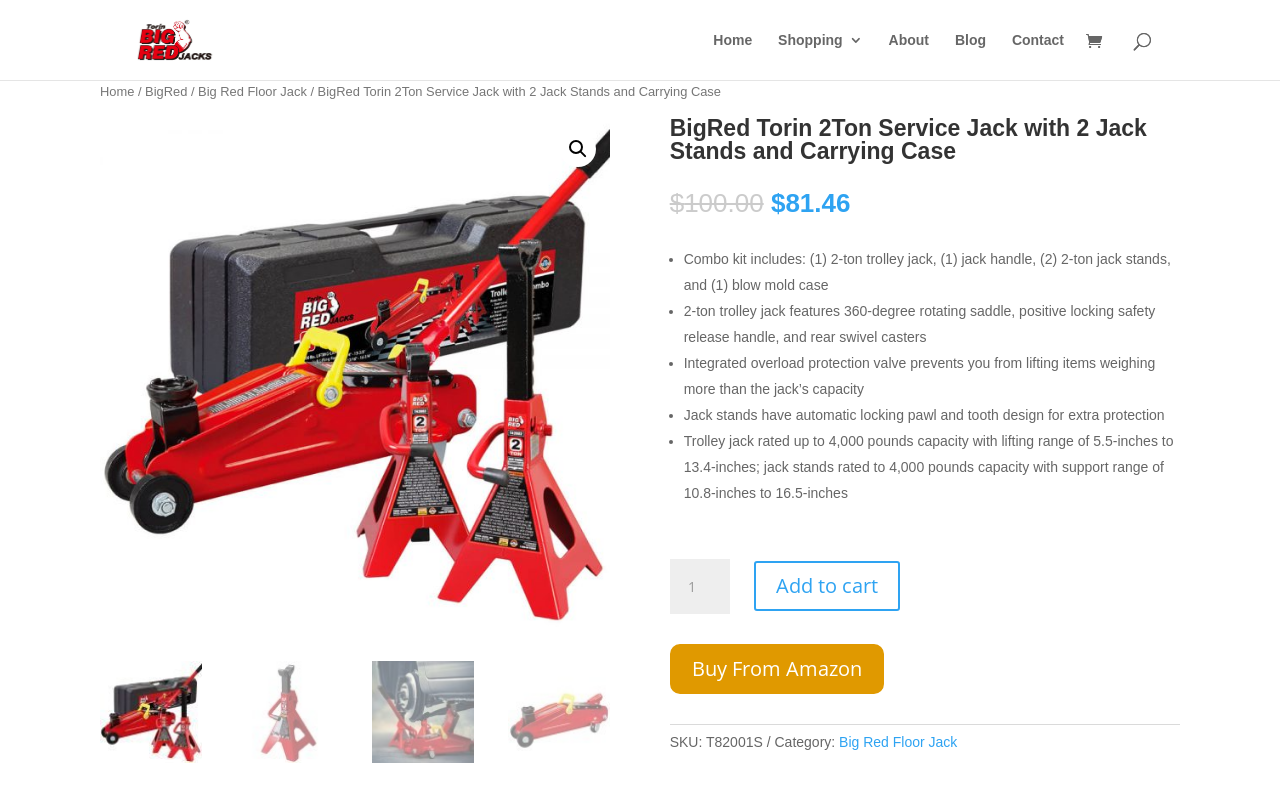Please find the bounding box coordinates of the element's region to be clicked to carry out this instruction: "Click the 'Home' link".

[0.557, 0.041, 0.588, 0.1]